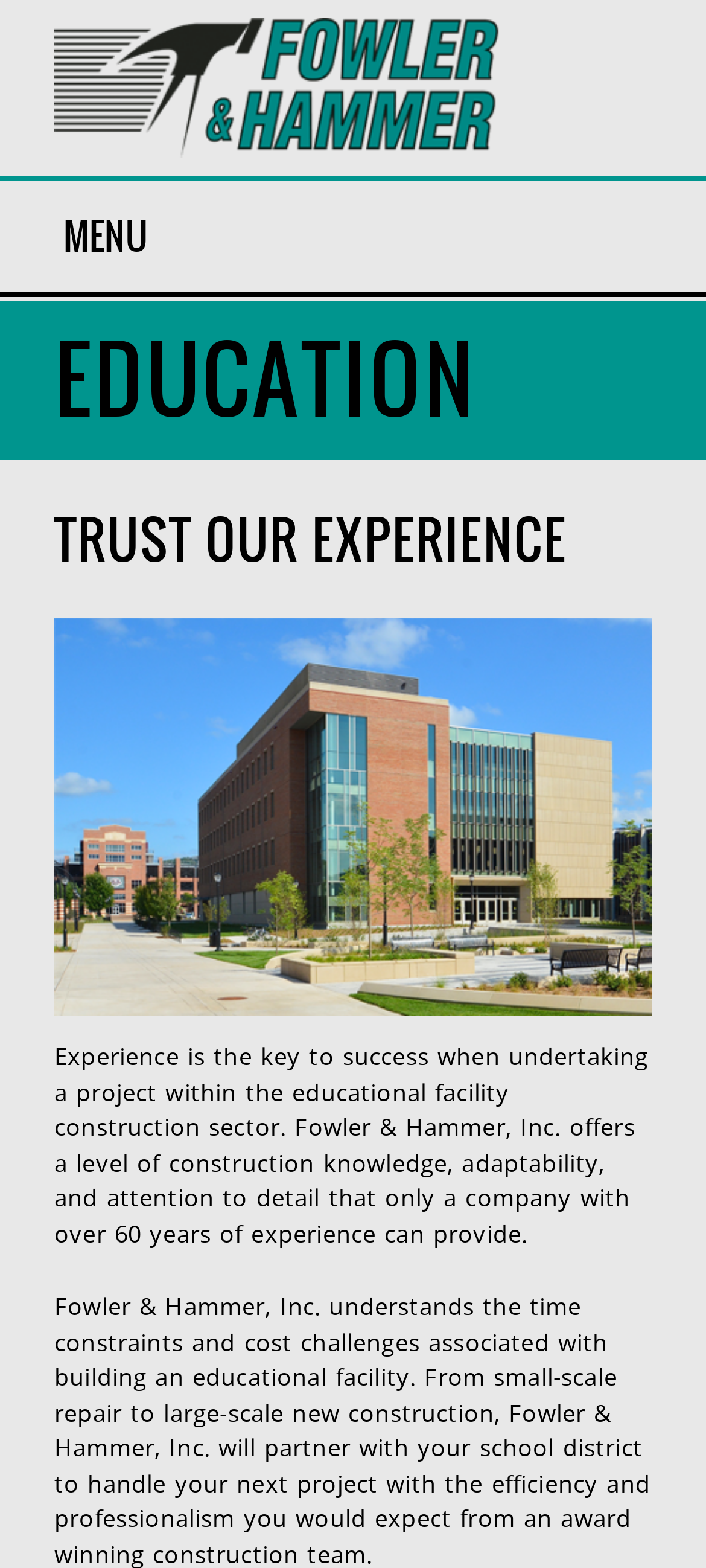Given the element description "Menu" in the screenshot, predict the bounding box coordinates of that UI element.

[0.0, 0.112, 1.0, 0.189]